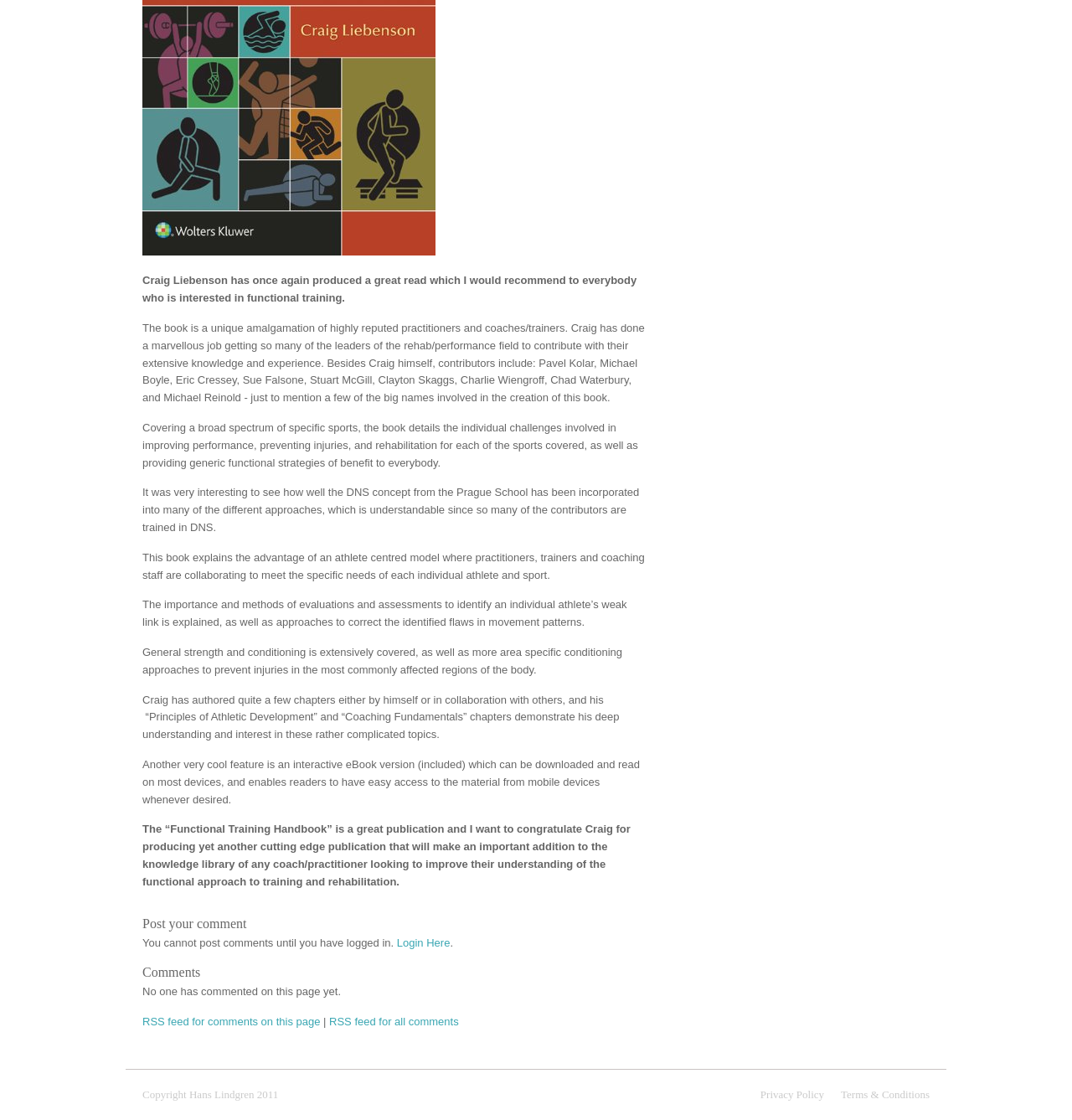Using the provided element description: "Login Here", determine the bounding box coordinates of the corresponding UI element in the screenshot.

[0.37, 0.836, 0.42, 0.847]